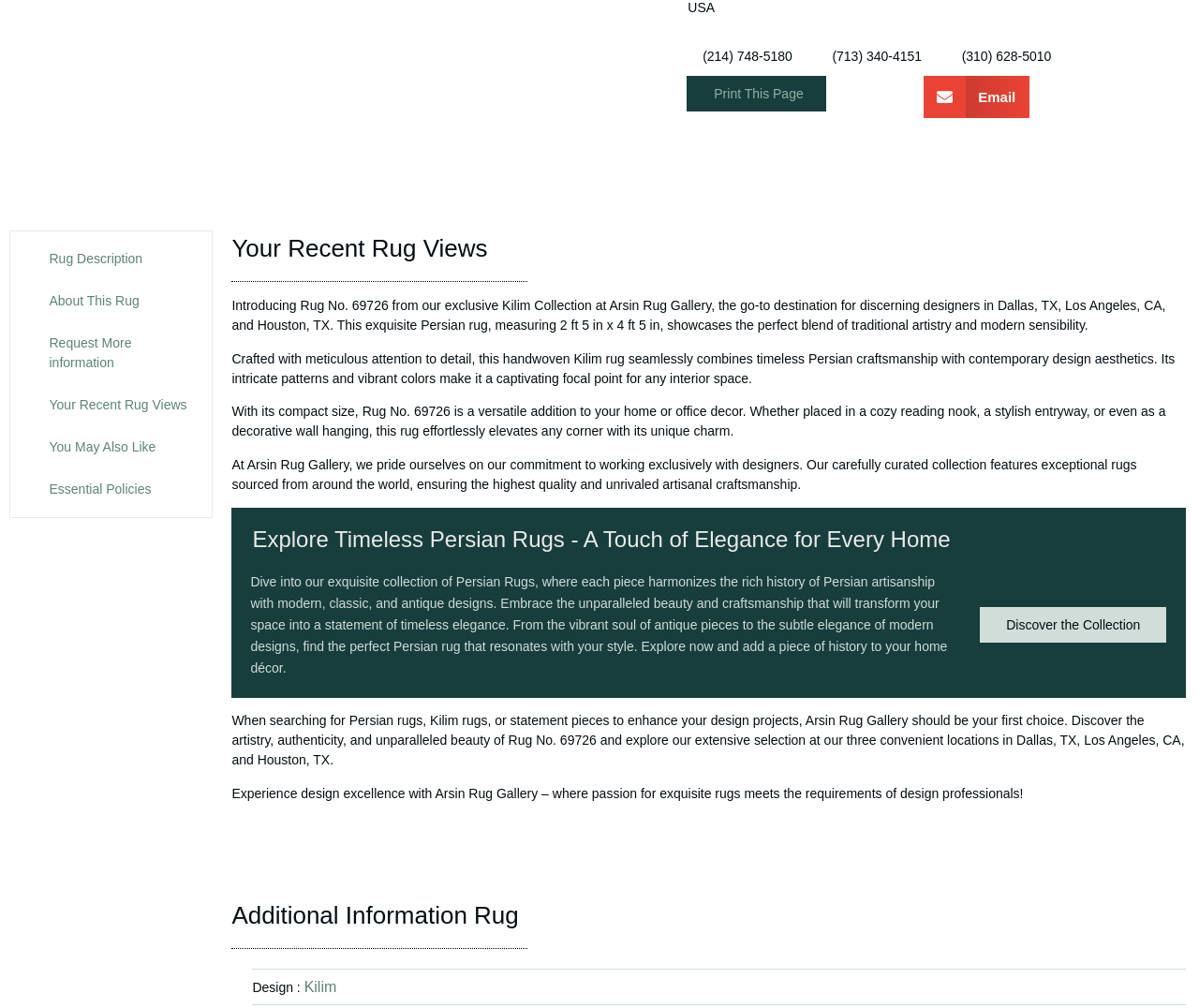Identify the bounding box coordinates for the region to click in order to carry out this instruction: "Share on email". Provide the coordinates using four float numbers between 0 and 1, formatted as [left, top, right, bottom].

[0.77, 0.076, 0.859, 0.117]